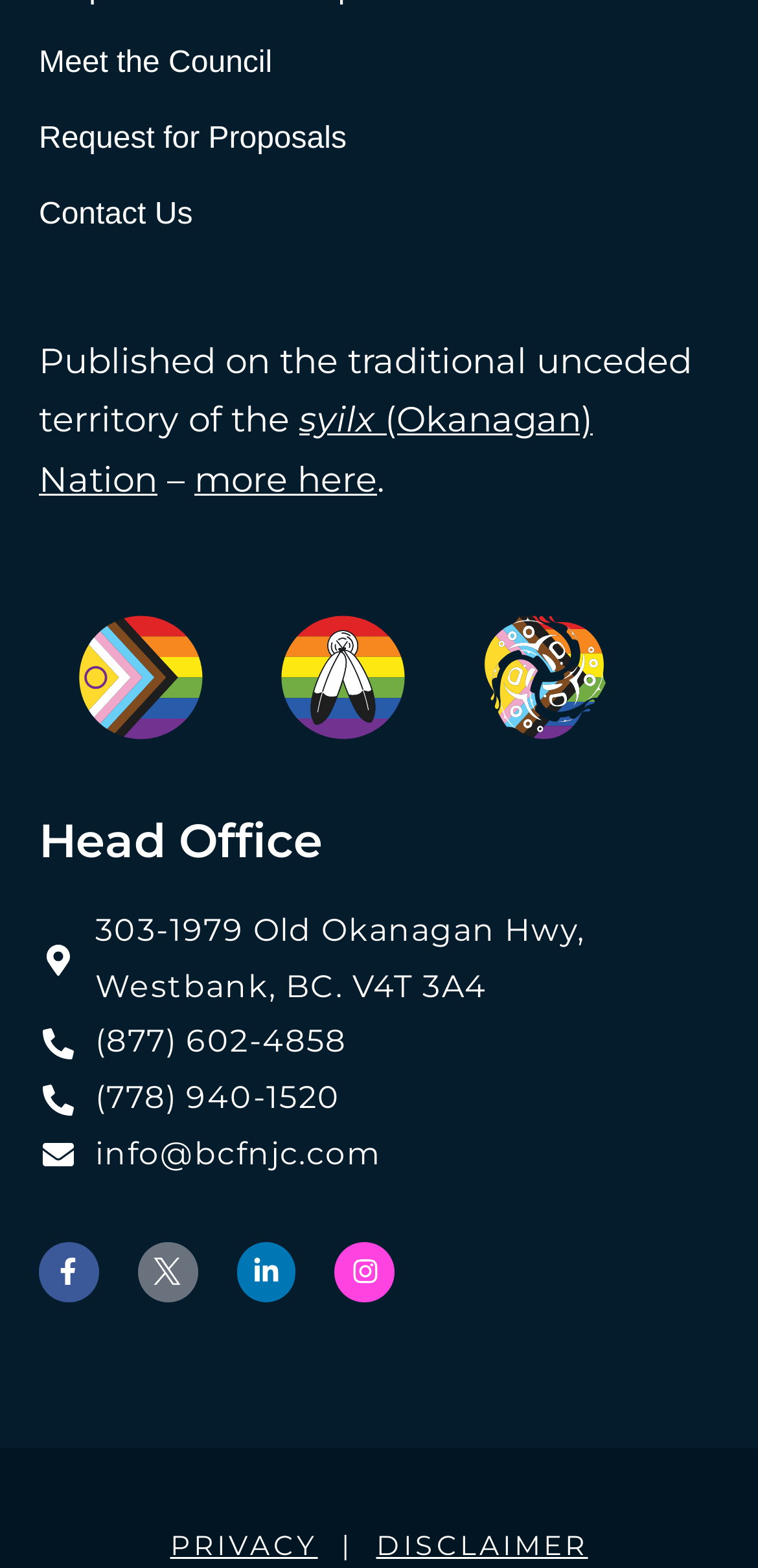Can you show the bounding box coordinates of the region to click on to complete the task described in the instruction: "Read the PRIVACY policy"?

[0.224, 0.974, 0.419, 0.996]